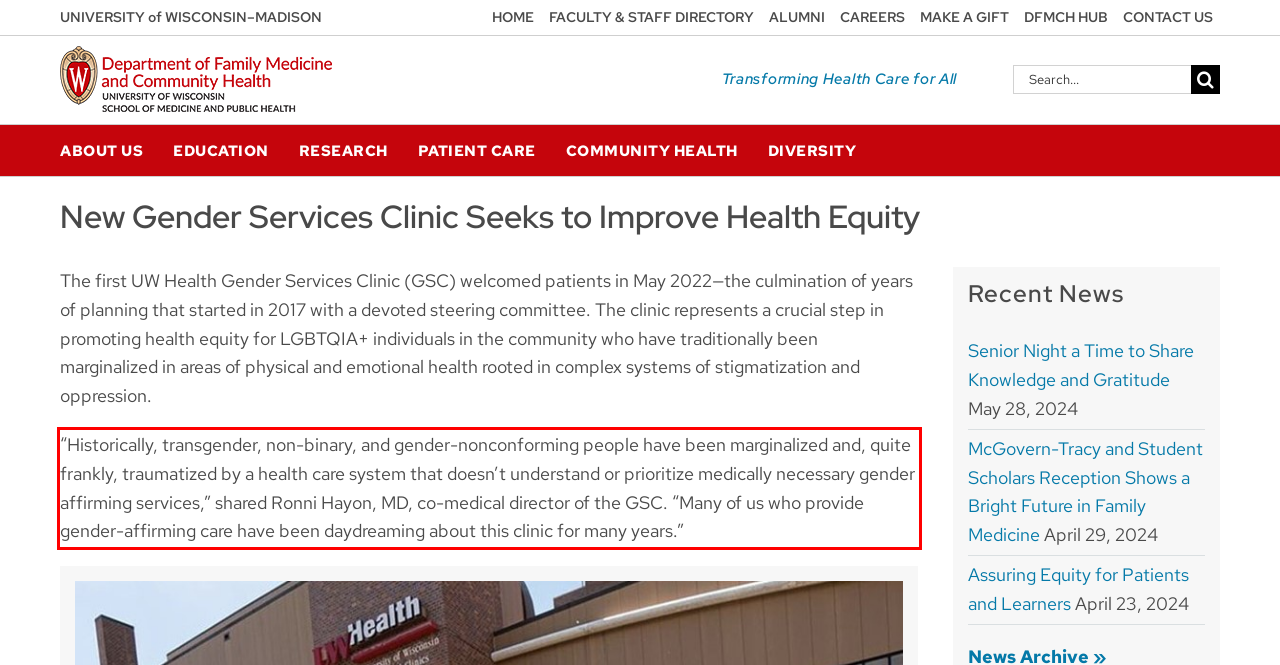Within the screenshot of the webpage, locate the red bounding box and use OCR to identify and provide the text content inside it.

“Historically, transgender, non-binary, and gender-nonconforming people have been marginalized and, quite frankly, traumatized by a health care system that doesn’t understand or prioritize medically necessary gender affirming services,” shared Ronni Hayon, MD, co-medical director of the GSC. “Many of us who provide gender-affirming care have been daydreaming about this clinic for many years.”